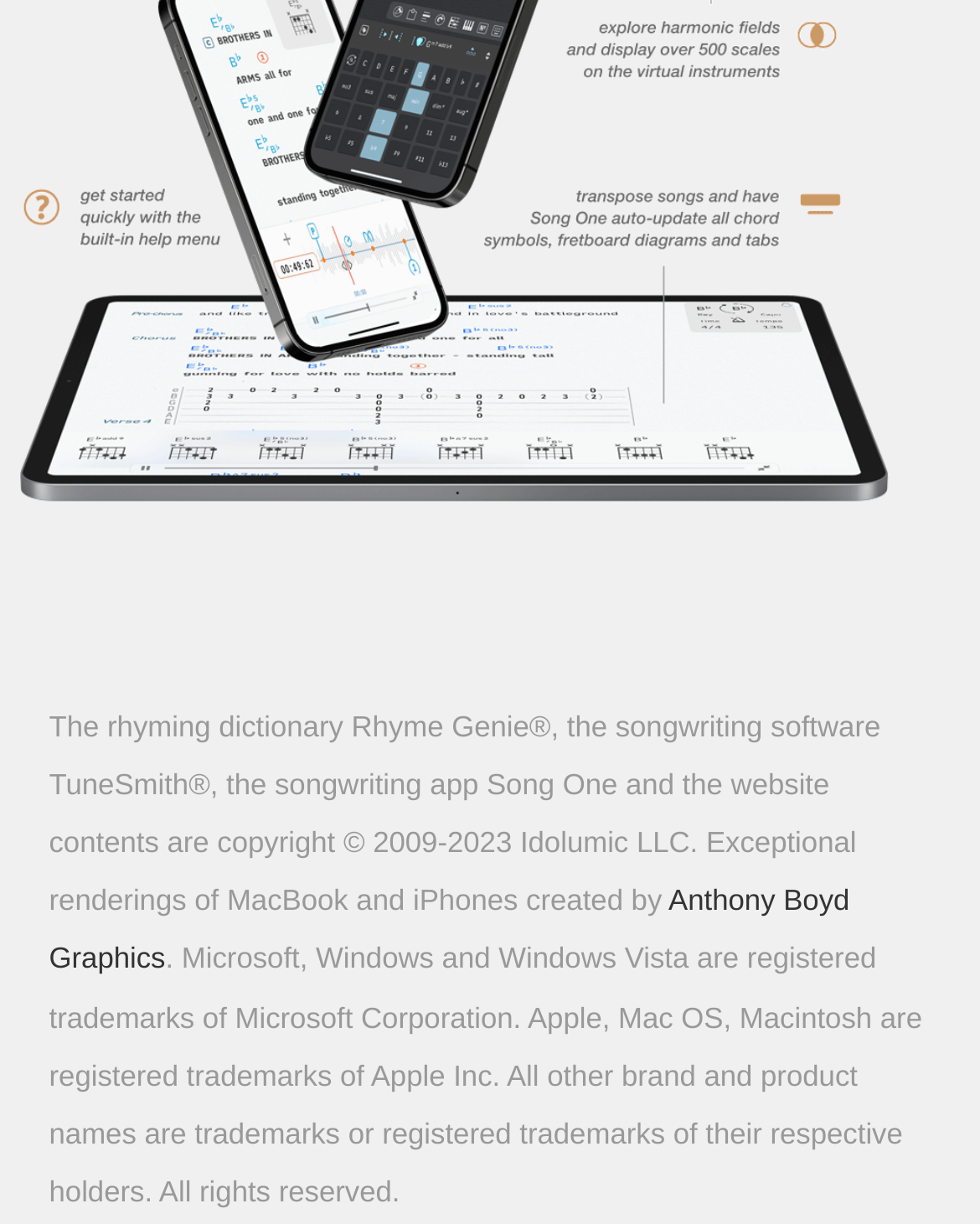Bounding box coordinates are to be given in the format (top-left x, top-left y, bottom-right x, bottom-right y). All values must be floating point numbers between 0 and 1. Provide the bounding box coordinate for the UI element described as: Anthony Boyd Graphics

[0.05, 0.725, 0.867, 0.798]